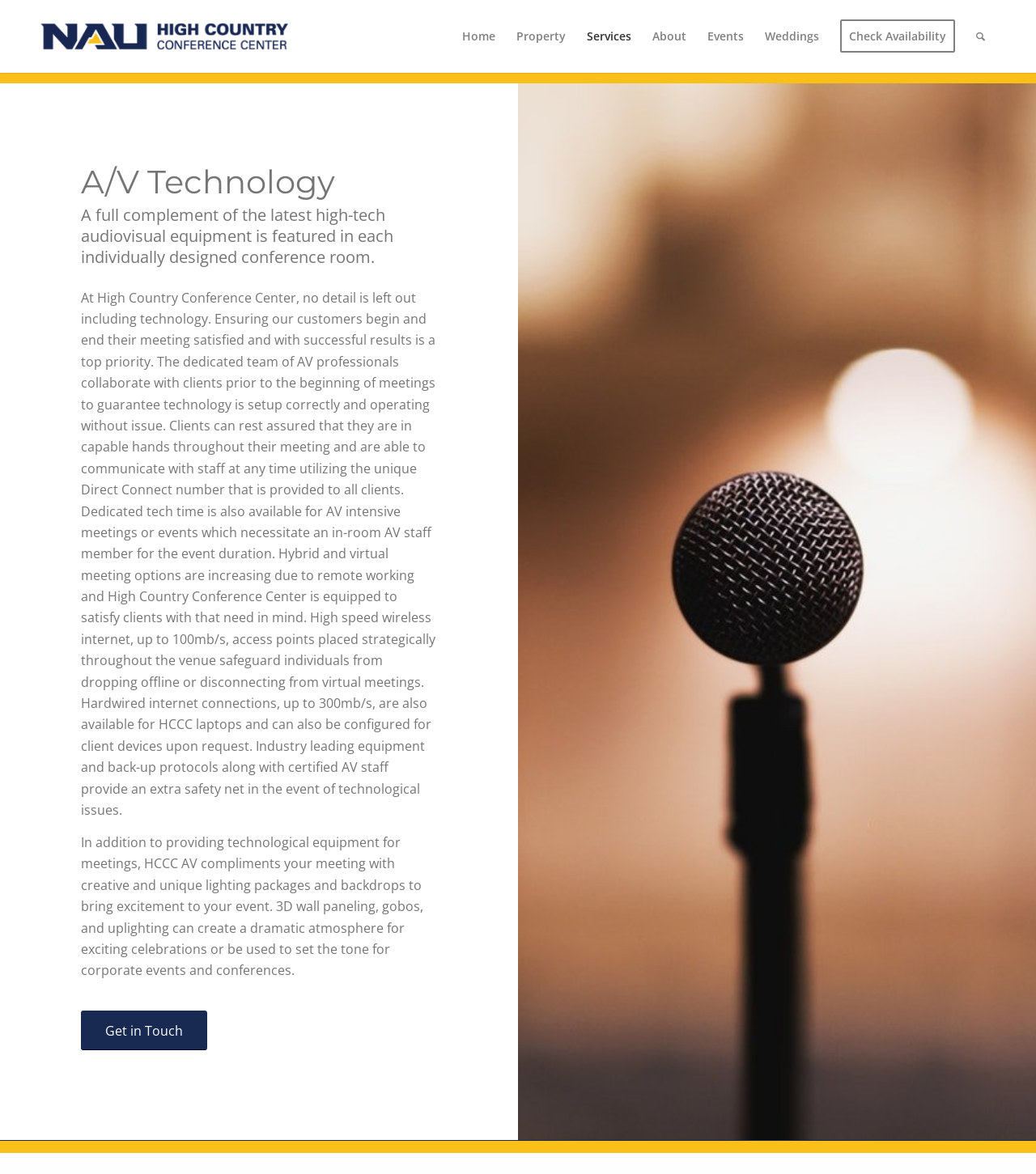Using the description "Check Availability", predict the bounding box of the relevant HTML element.

[0.801, 0.0, 0.932, 0.062]